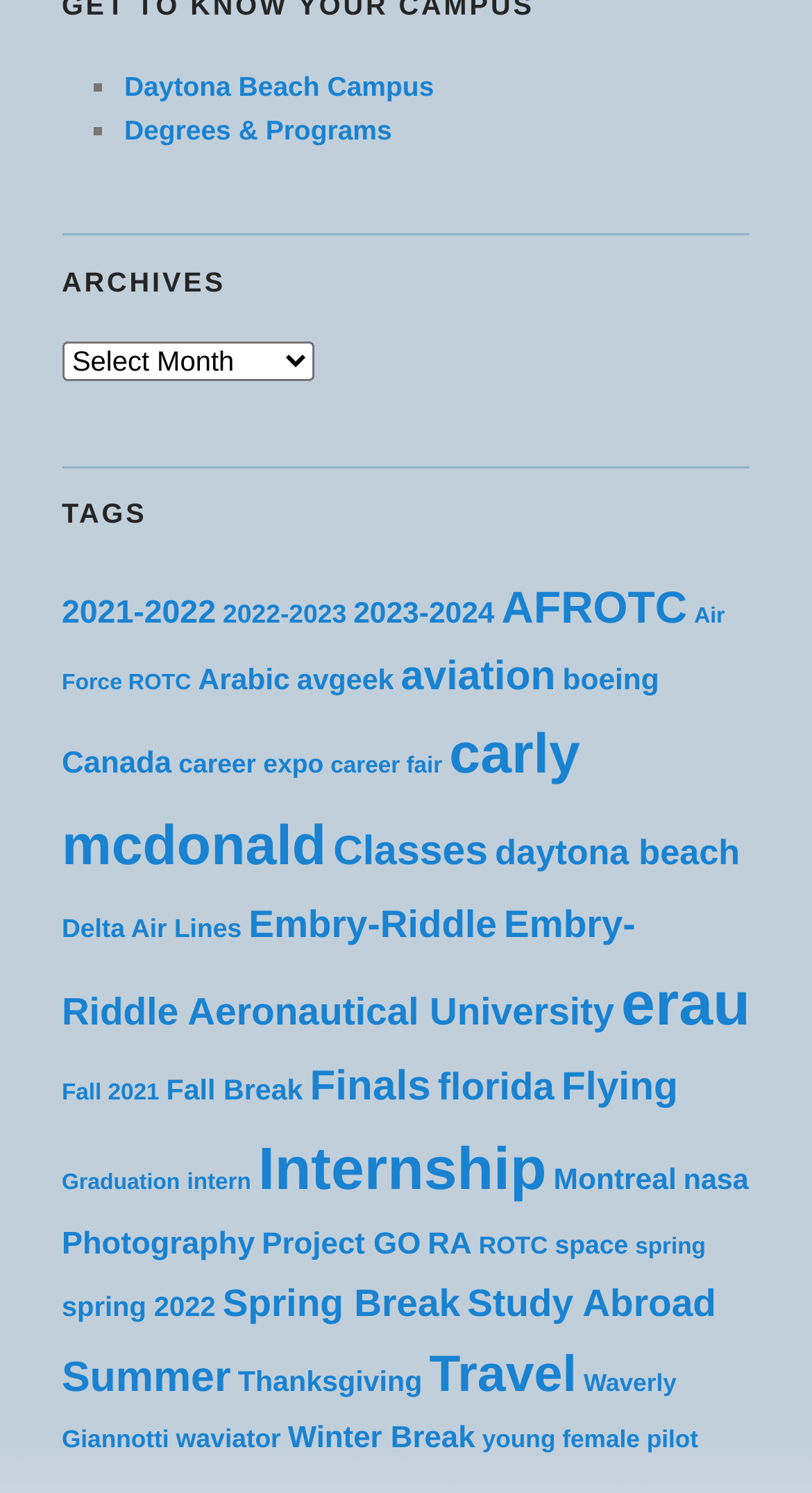What is the vertical position of the 'TAGS' section relative to the 'ARCHIVES' section?
Ensure your answer is thorough and detailed.

To determine the vertical position of the 'TAGS' section relative to the 'ARCHIVES' section, I compared the y1 and y2 coordinates of the bounding box of the heading elements with the text 'ARCHIVES' and 'TAGS'. The y1 and y2 coordinates of the 'TAGS' section are larger than those of the 'ARCHIVES' section, indicating that the 'TAGS' section is below the 'ARCHIVES' section.